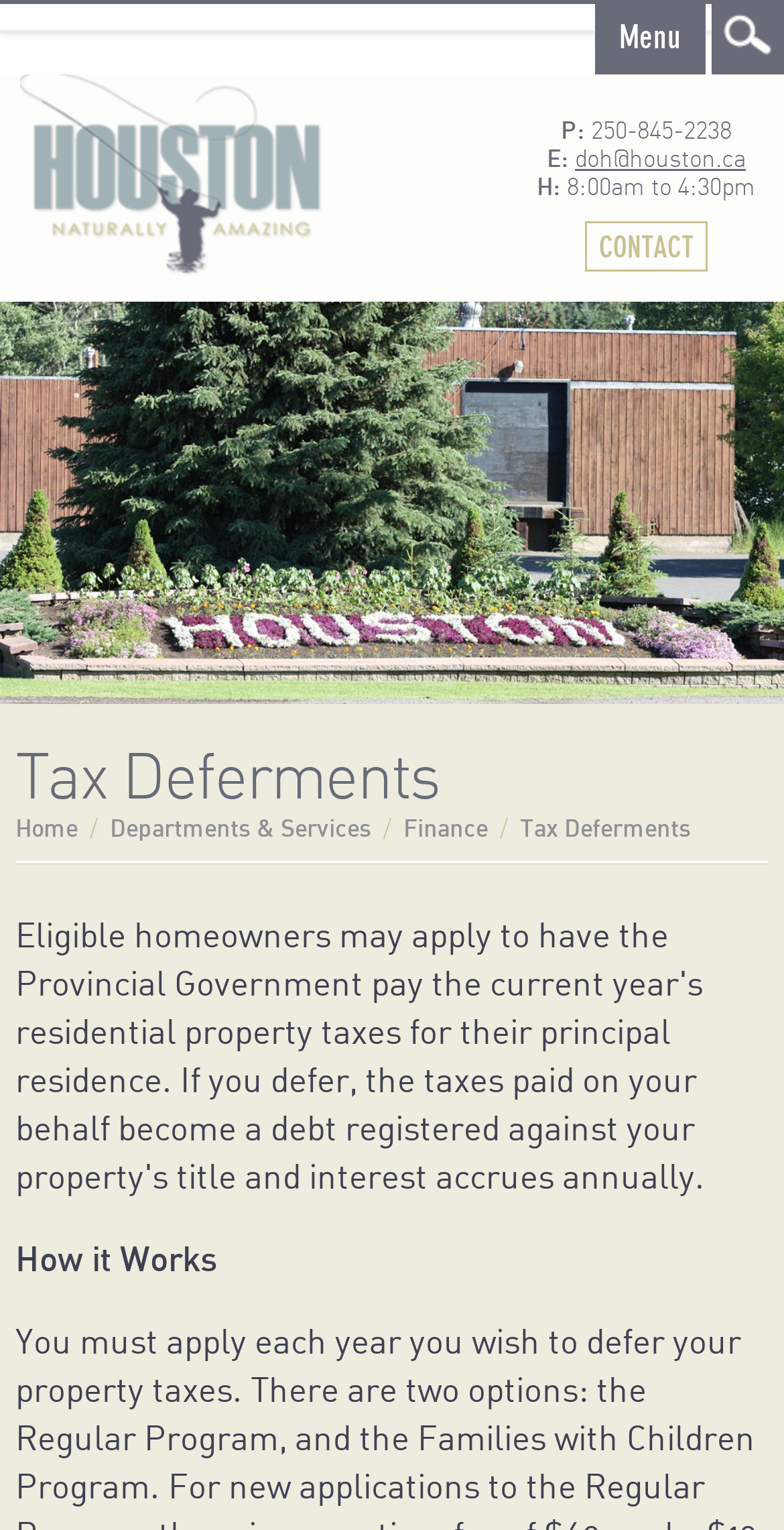Write an elaborate caption that captures the essence of the webpage.

The webpage is about Tax Deferments, with a prominent heading at the top center of the page. At the top right corner, there is a search link accompanied by a search icon. Next to it is a menu link. 

Below the search and menu links, there is a section with contact information. It includes a phone number, an email address, and office hours. The phone number is "250-845-2238", the email address is "doh@houston.ca", and the office hours are from "8:00am to 4:30pm". 

On the top left side of the page, there is a link to "Houston, BC, Canada" accompanied by a small image. 

The main content of the page is divided into sections. The first section has a heading that indicates the current page location, which is "Tax Deferments Home" under "Departments & Services" and "Finance". Below this heading, there are links to navigate to "Home", "Departments & Services", "Finance", and "Tax Deferments". 

Further down the page, there is a section with a heading "How it Works". At the bottom right corner of the page, there is an empty link.